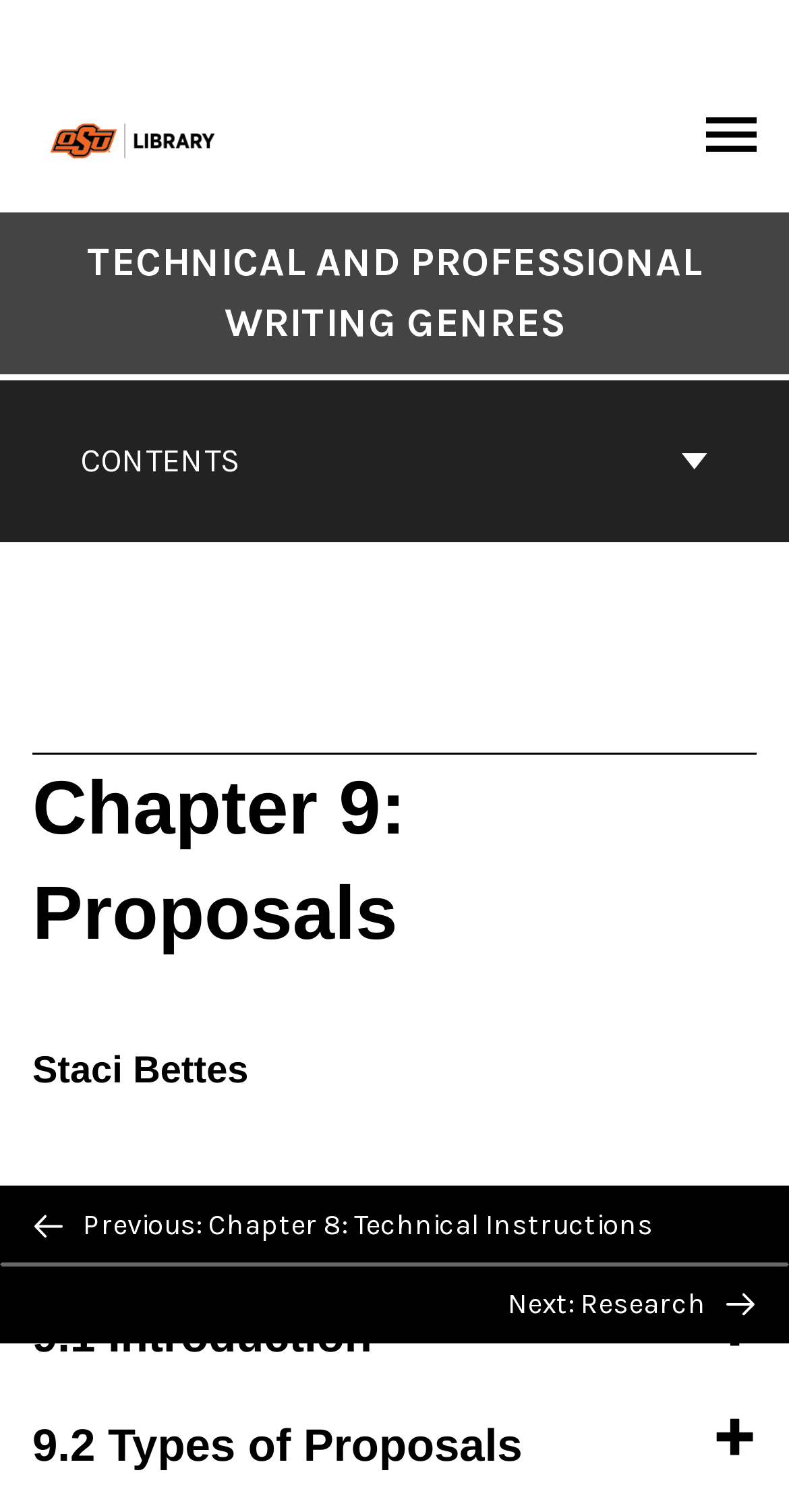With reference to the image, please provide a detailed answer to the following question: What is the title of the current chapter?

I found the answer by looking at the heading 'Chapter 9: Proposals' which is a child element of the HeaderAsNonLandmark.